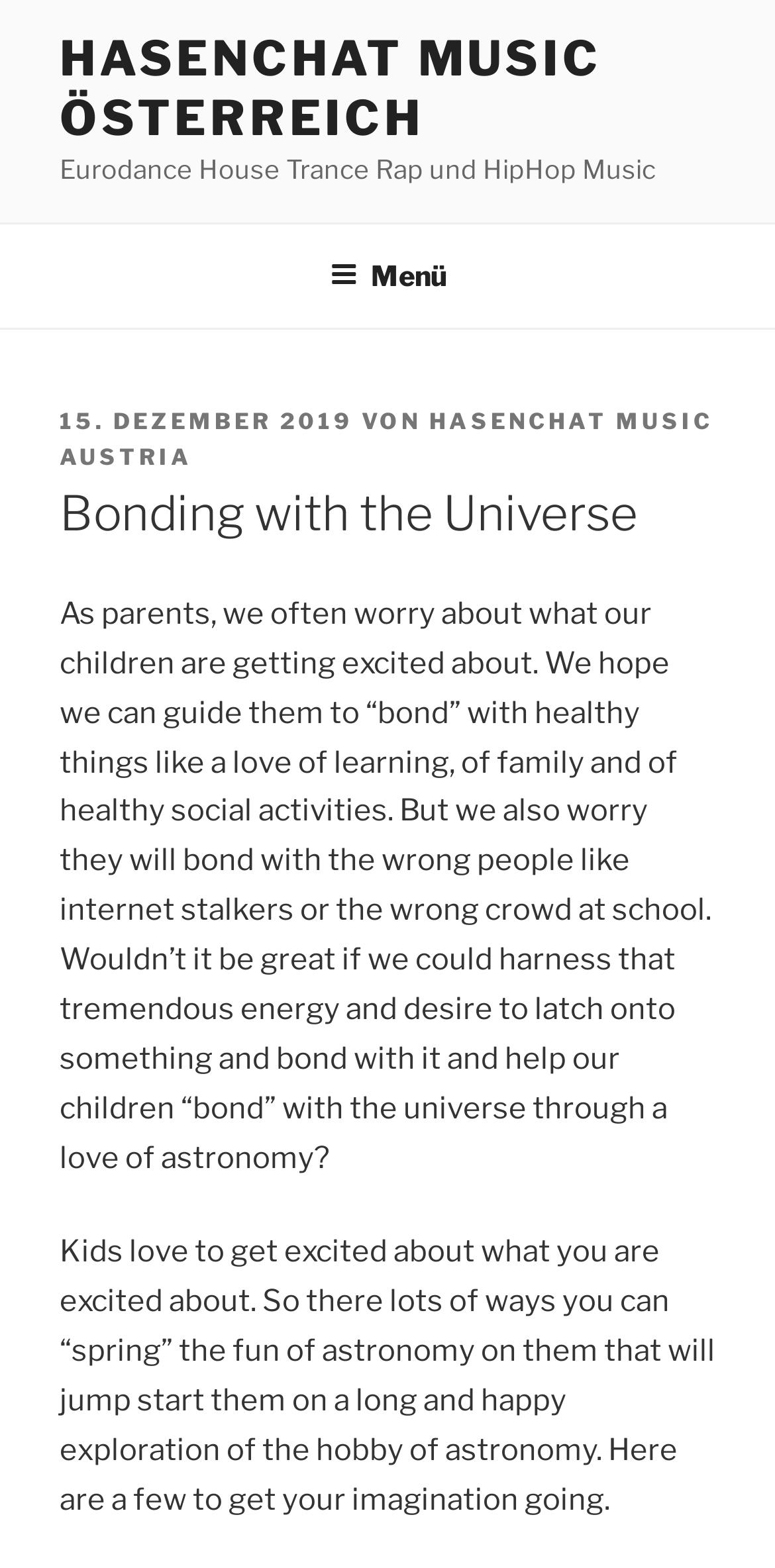What is the author of the article?
Provide a comprehensive and detailed answer to the question.

I found this answer by looking at the link element with the text 'HASENCHAT MUSIC AUSTRIA' which is a child of the HeaderAsNonLandmark element.